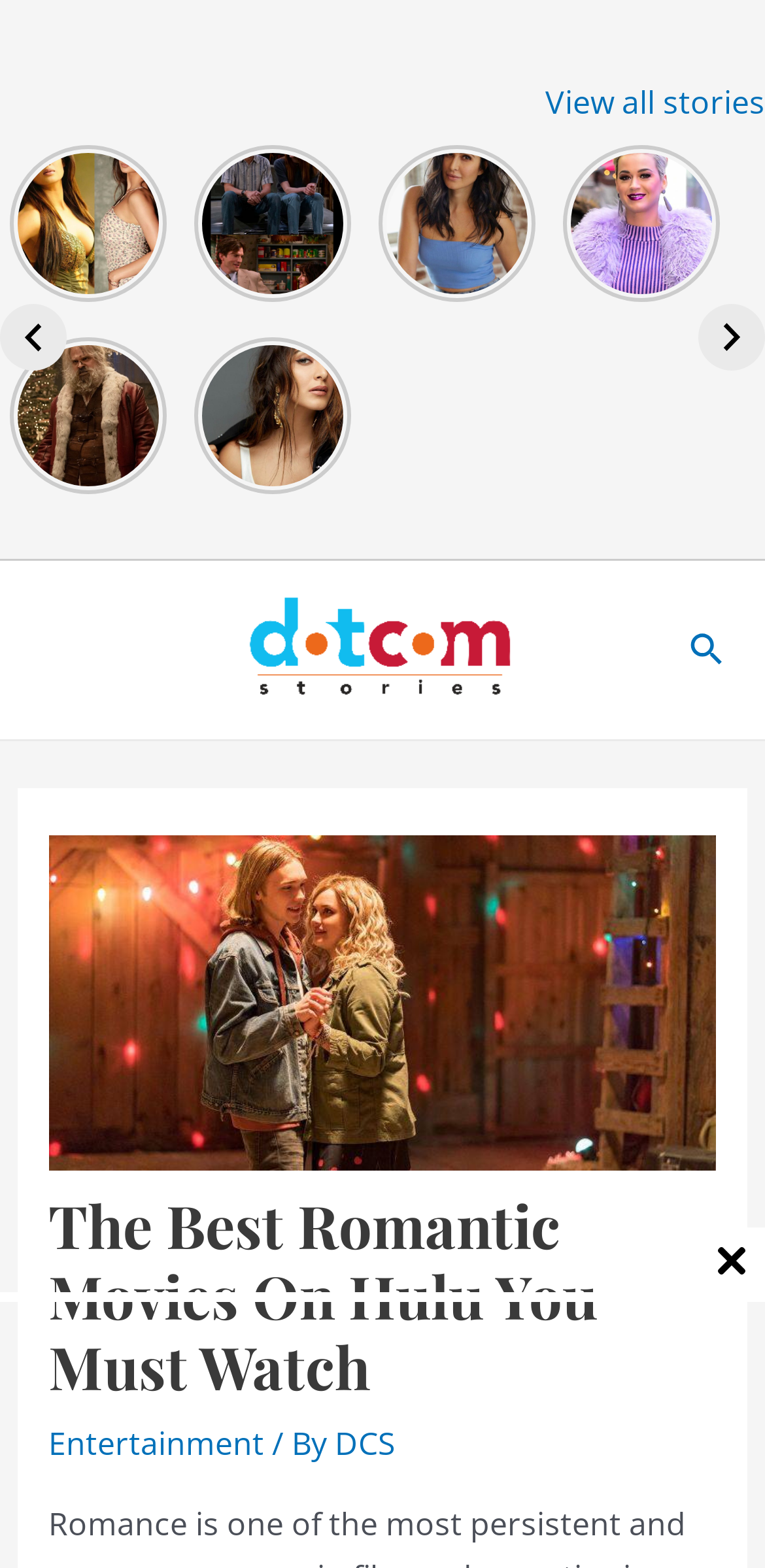Can you give a comprehensive explanation to the question given the content of the image?
What is the category of the article on the webpage?

I found a link element with the text 'Entertainment', which is likely the category of the article on the webpage.